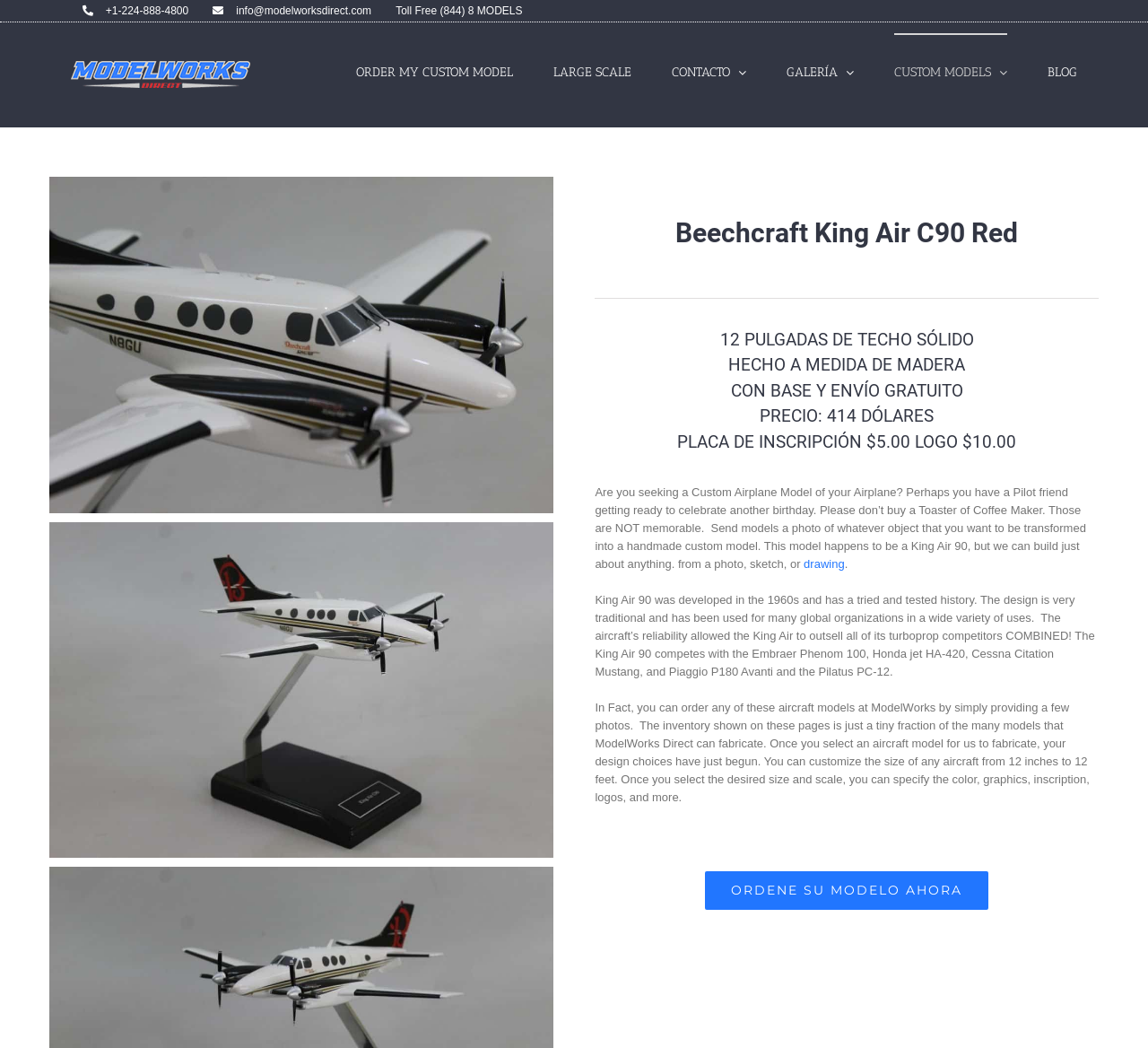Explain in detail what is displayed on the webpage.

The webpage is about the Beechcraft King Air C90 Red, a unique aircraft. At the top left corner, there is a logo of ModelWorks Direct, accompanied by a navigation menu with links to "ORDER MY CUSTOM MODEL", "LARGE SCALE", "CONTACTO", and more. Below the logo, there are three phone numbers and an email address.

On the left side, there are three video links, "KING AIR C90 3 min", "KING AIR C90 2 min", and "KING AIR C90 min", each with a corresponding image. 

The main content of the webpage is divided into sections. The first section has a heading "Beechcraft King Air C90 Red" and describes the aircraft's features, including its 12-inch solid wood ceiling made to order with free base and shipping, priced at $414, with an additional $5 for the inscription plate and $10 for the logo.

The second section is a paragraph of text that explains the possibility of creating a custom airplane model from a photo, sketch, or drawing. It also mentions that the King Air 90 has a tried and tested history and has been used by many global organizations.

The third section is another paragraph of text that provides more information about the King Air 90, comparing it to other aircraft models, and explaining that ModelWorks Direct can fabricate any of these models. It also highlights the customization options available, including size, color, graphics, inscription, logos, and more.

Finally, there is a call-to-action link "ORDENE SU MODELO AHORA" (Order Your Model Now) at the bottom of the page.